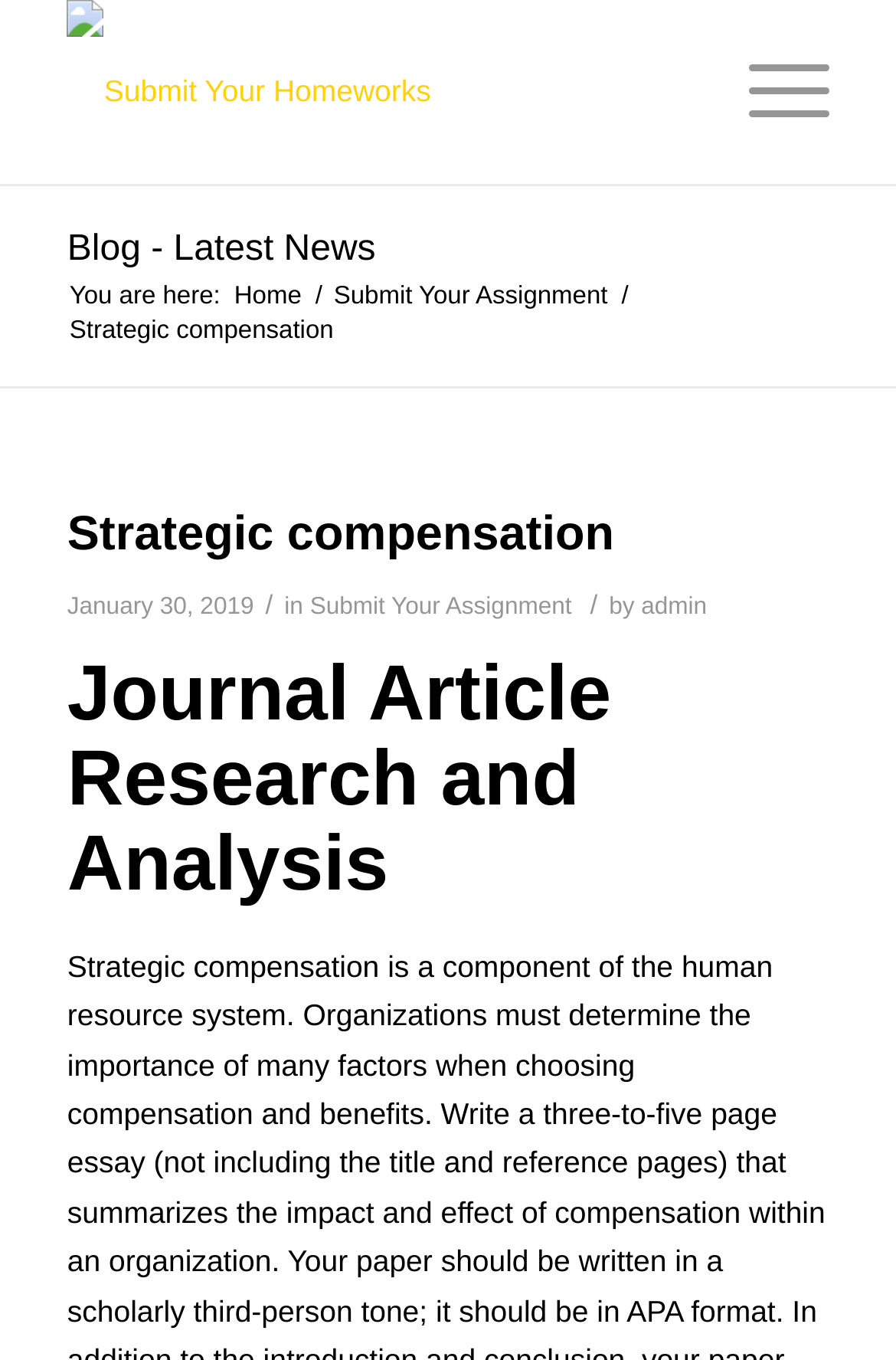Who is the author of the article?
Refer to the image and respond with a one-word or short-phrase answer.

admin